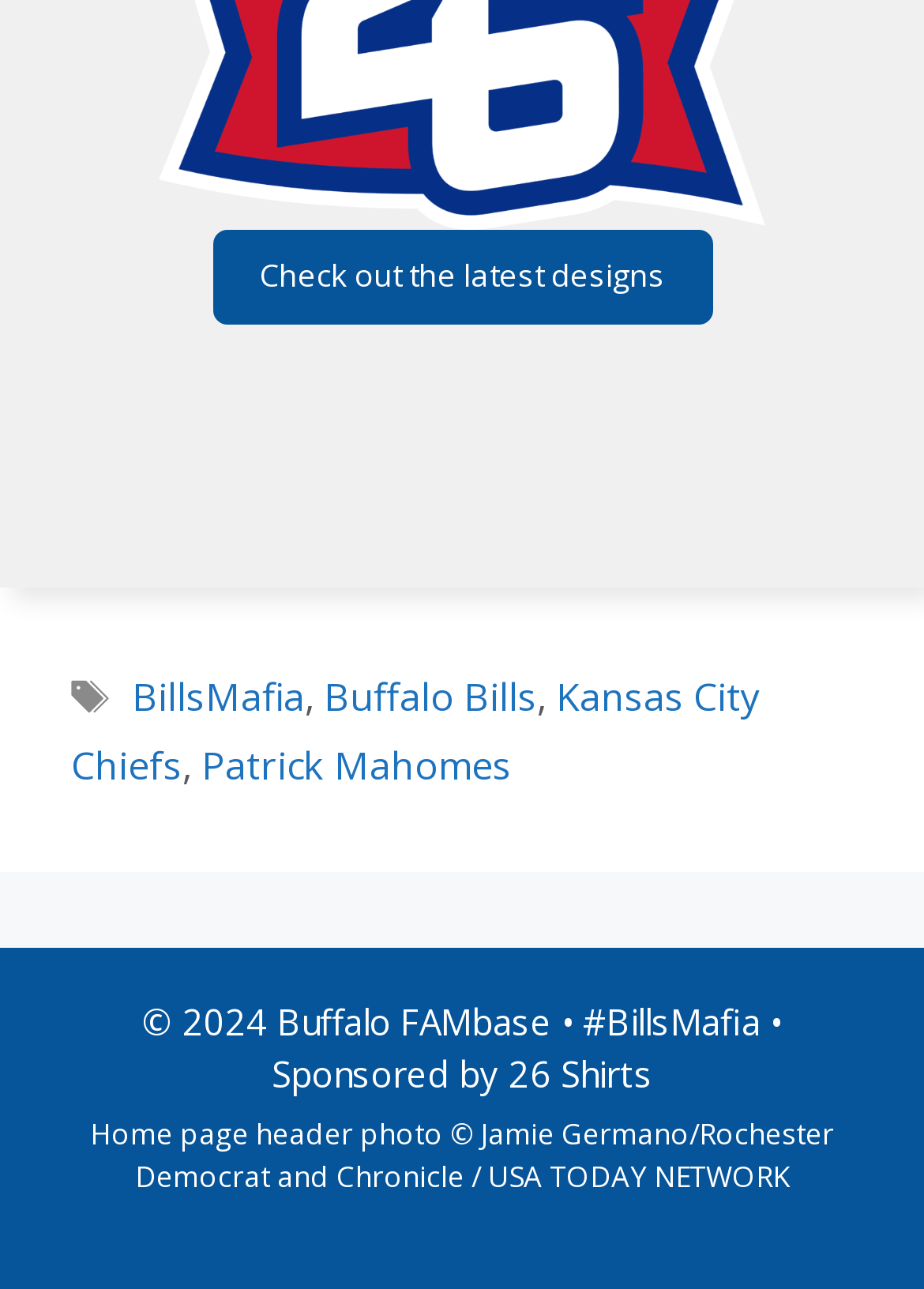Give a one-word or short phrase answer to the question: 
What is the year of the copyright?

2024